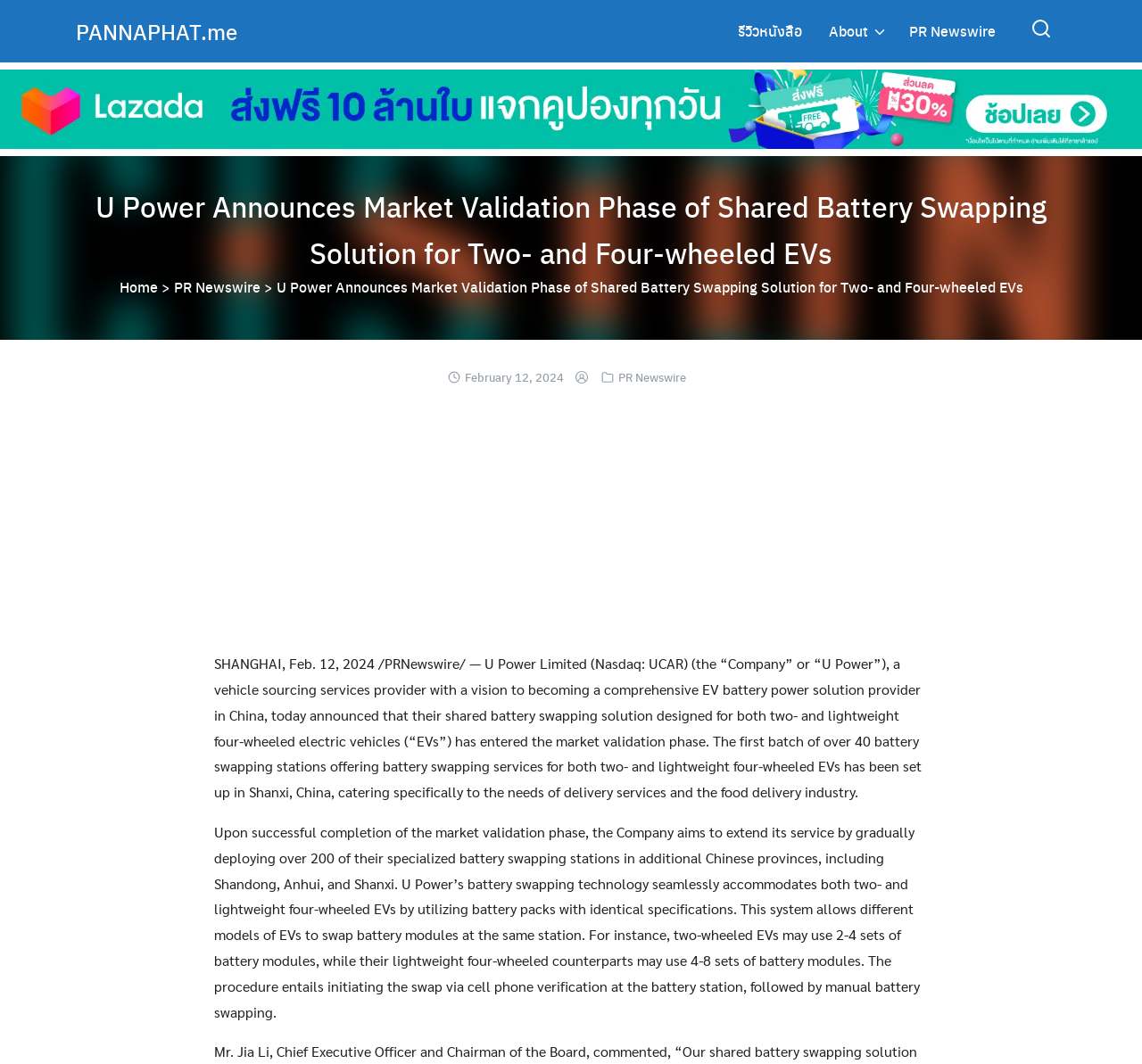Determine the bounding box of the UI element mentioned here: "Biblioteca Francisco de Burgoa". The coordinates must be in the format [left, top, right, bottom] with values ranging from 0 to 1.

None